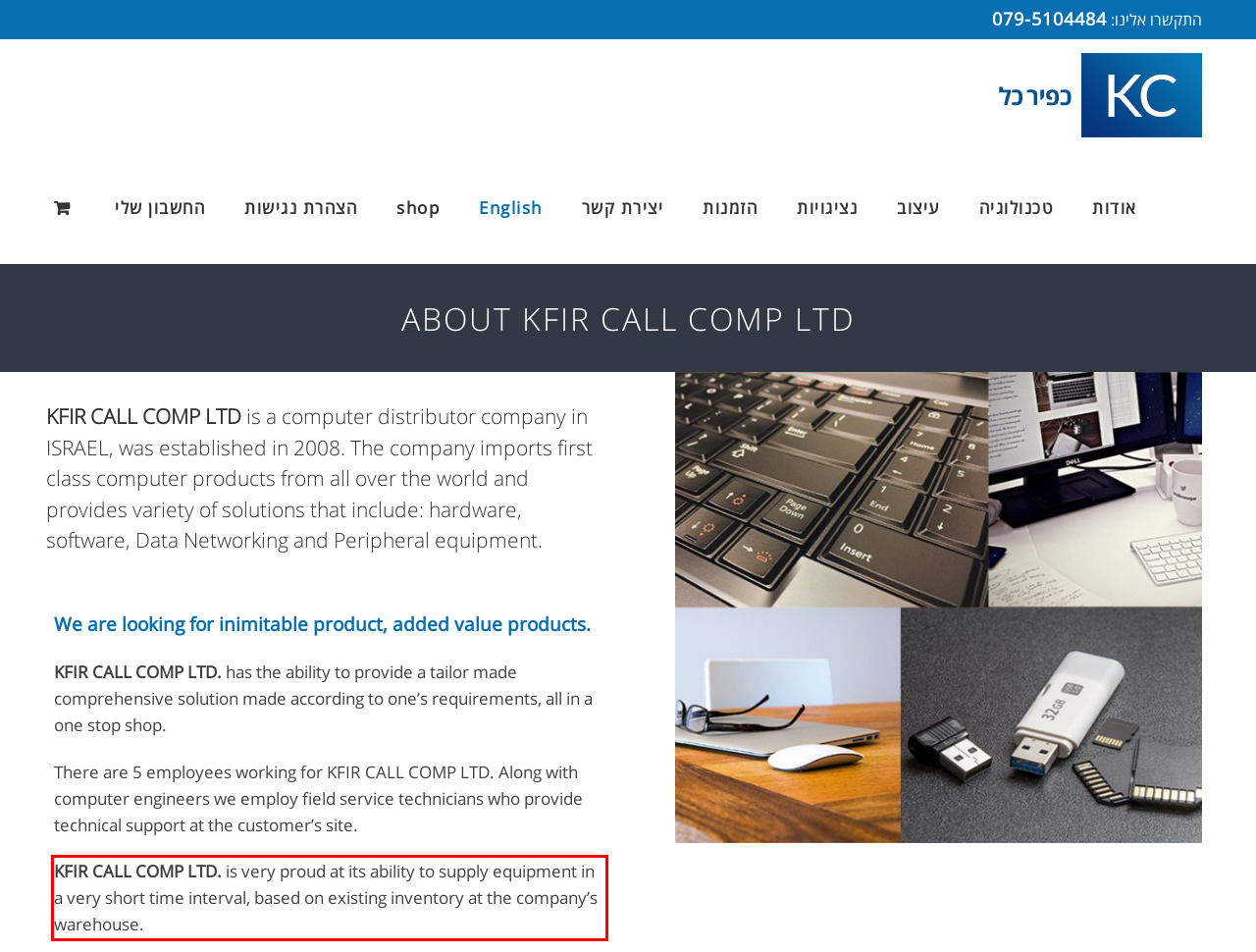Analyze the screenshot of the webpage that features a red bounding box and recognize the text content enclosed within this red bounding box.

KFIR CALL COMP LTD. is very proud at its ability to supply equipment in a very short time interval, based on existing inventory at the company’s warehouse.